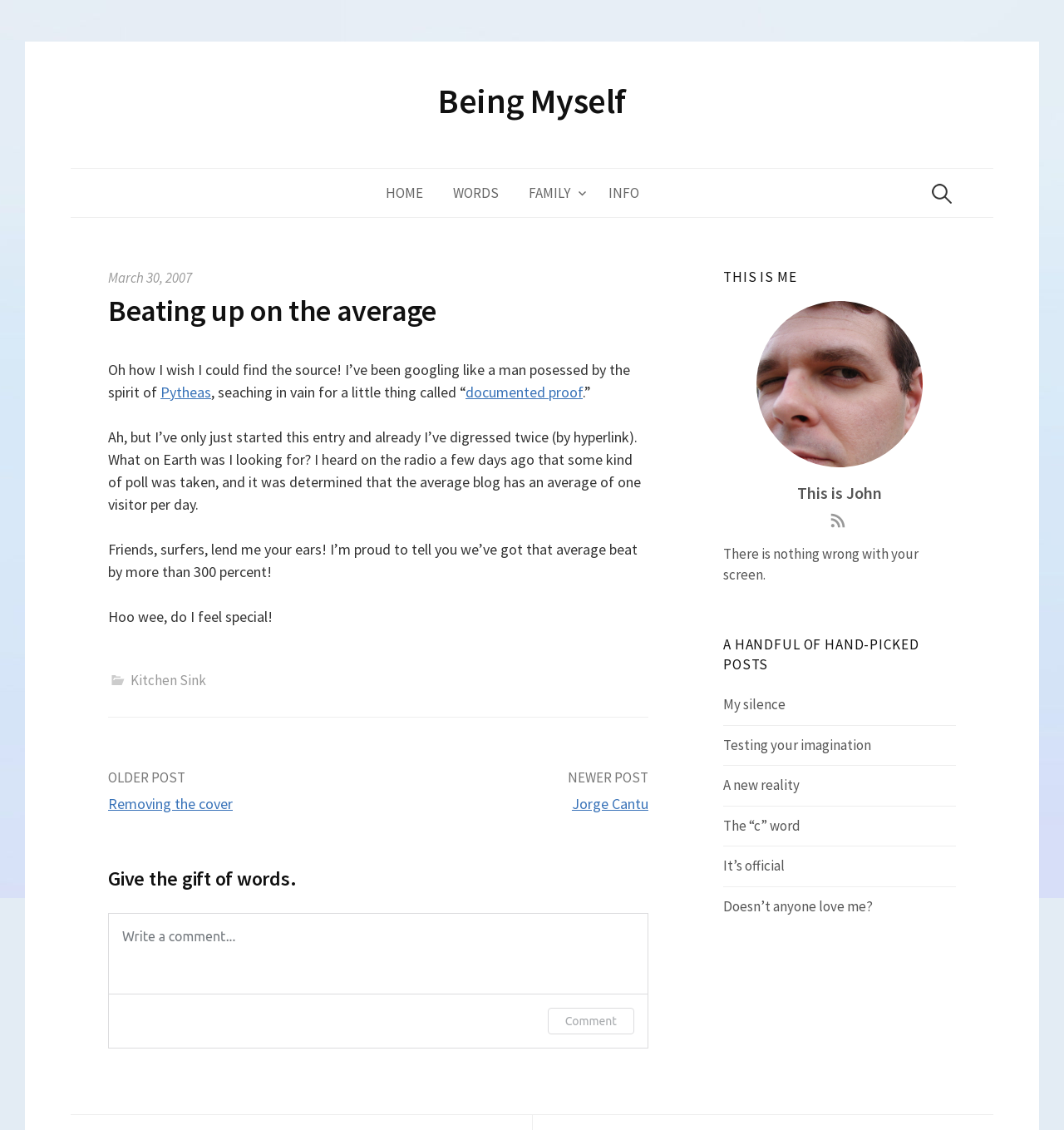Indicate the bounding box coordinates of the element that needs to be clicked to satisfy the following instruction: "Read the article about beating up on the average". The coordinates should be four float numbers between 0 and 1, i.e., [left, top, right, bottom].

[0.102, 0.259, 0.609, 0.291]